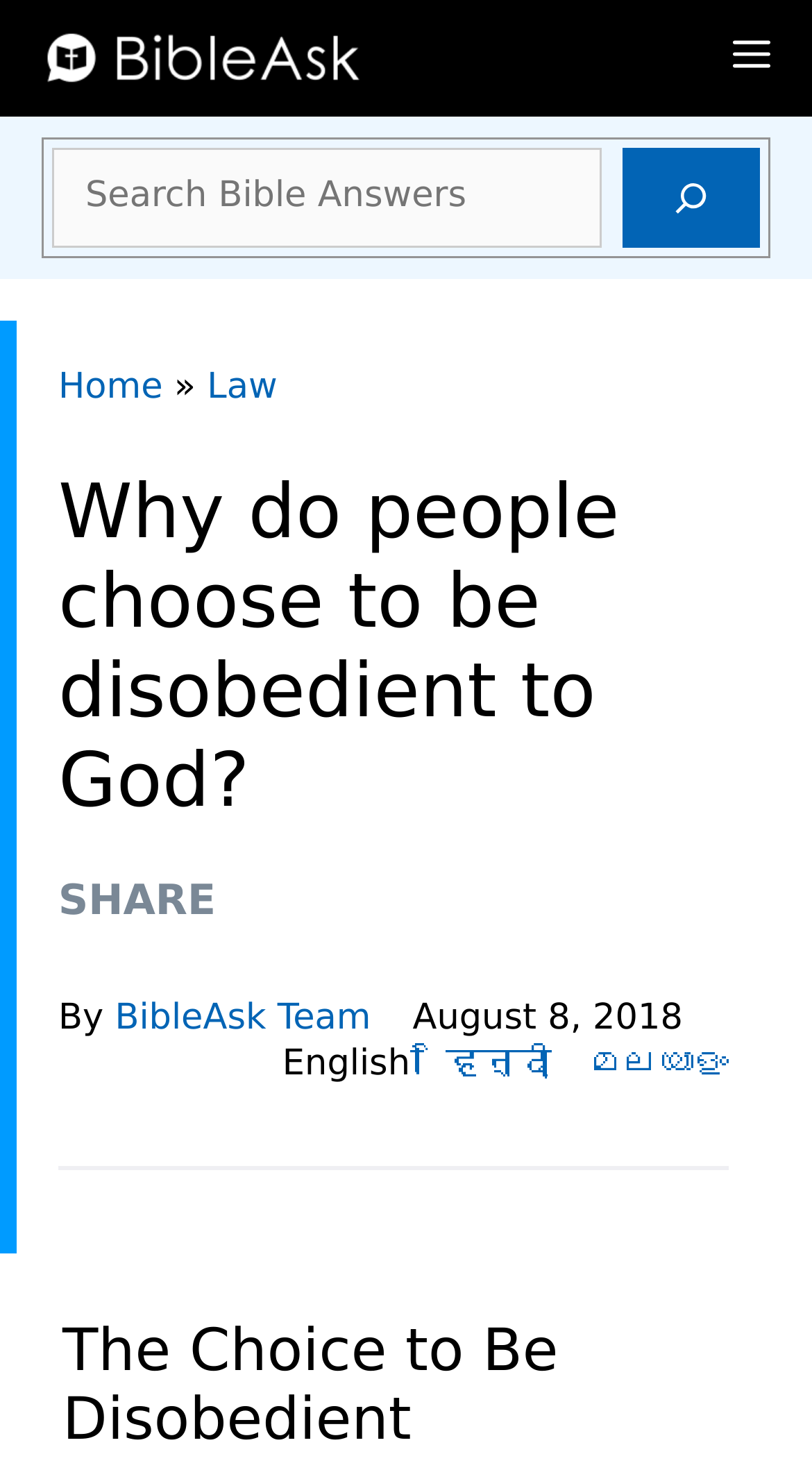Can you find the bounding box coordinates of the area I should click to execute the following instruction: "Read the article about Law"?

[0.255, 0.247, 0.342, 0.275]